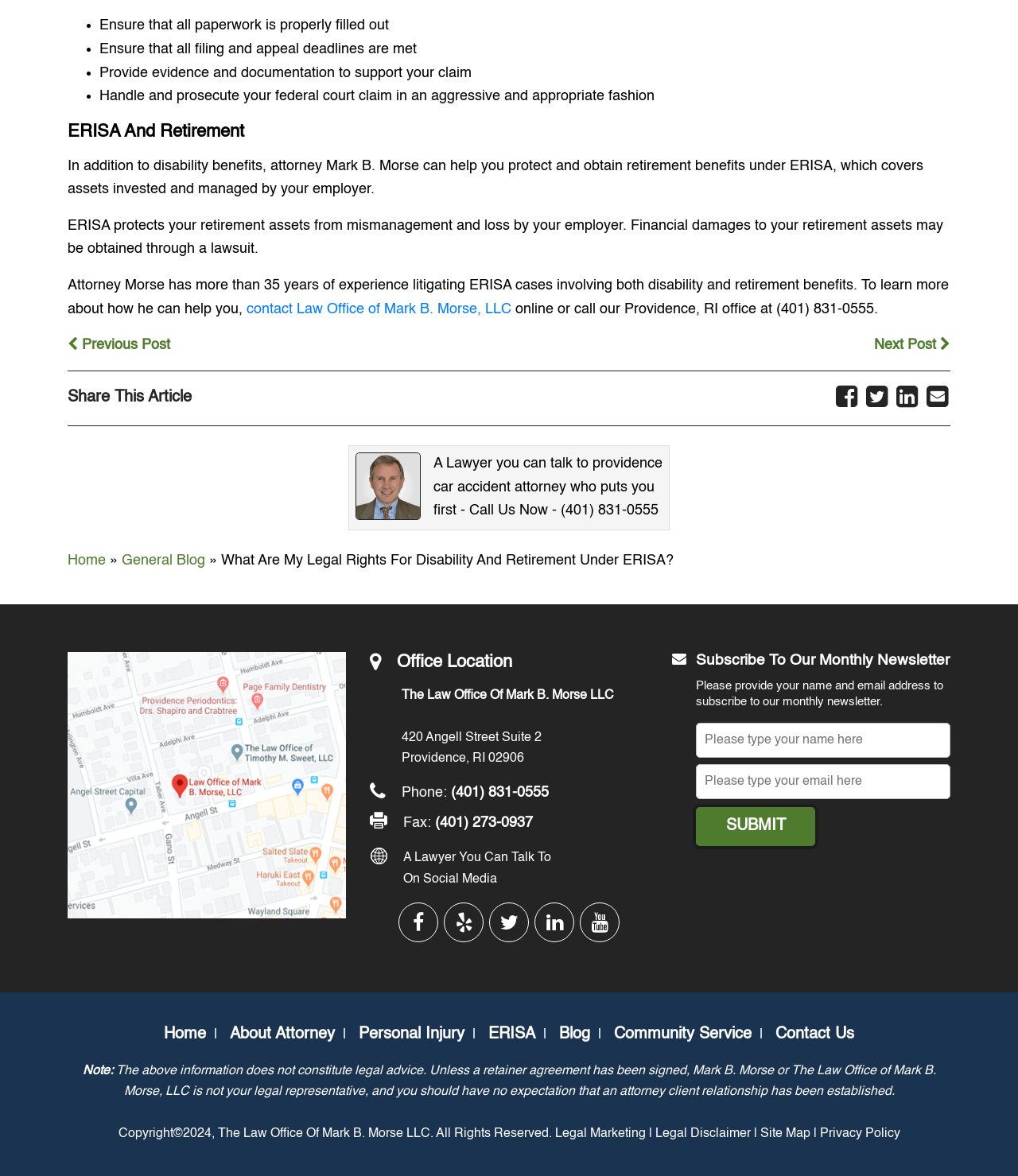Specify the bounding box coordinates of the element's region that should be clicked to achieve the following instruction: "Share this article on social media". The bounding box coordinates consist of four float numbers between 0 and 1, in the format [left, top, right, bottom].

[0.819, 0.328, 0.845, 0.349]